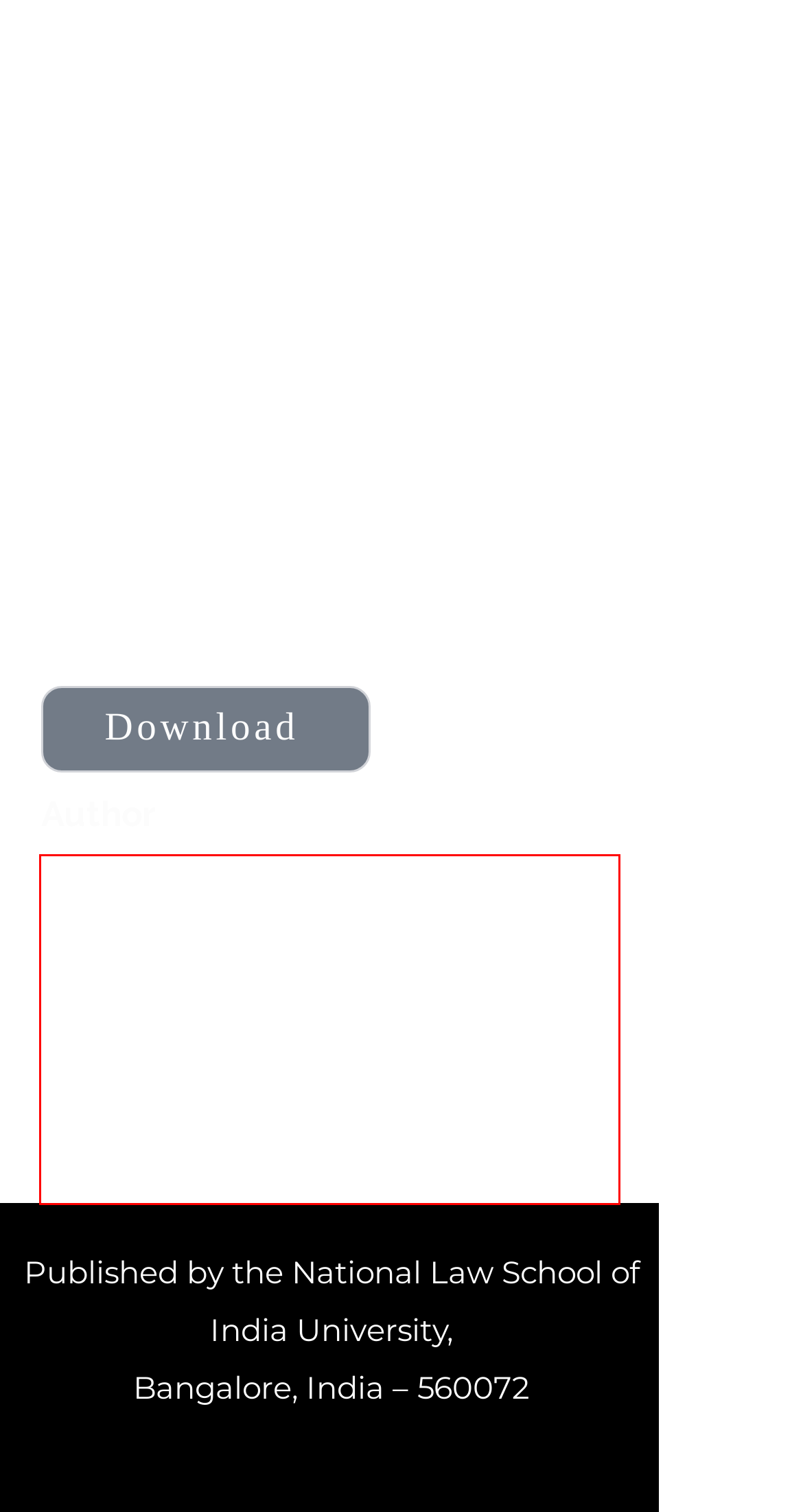Perform OCR on the text inside the red-bordered box in the provided screenshot and output the content.

Dr. Guha is an Associate Professor at The West Bengal National University of Juridical Sciences. Mr Savage-Mansaray is a Ph.D. Researcher, University of Warwick. Dr. Samanta is an Associate Professor at Leicester University.